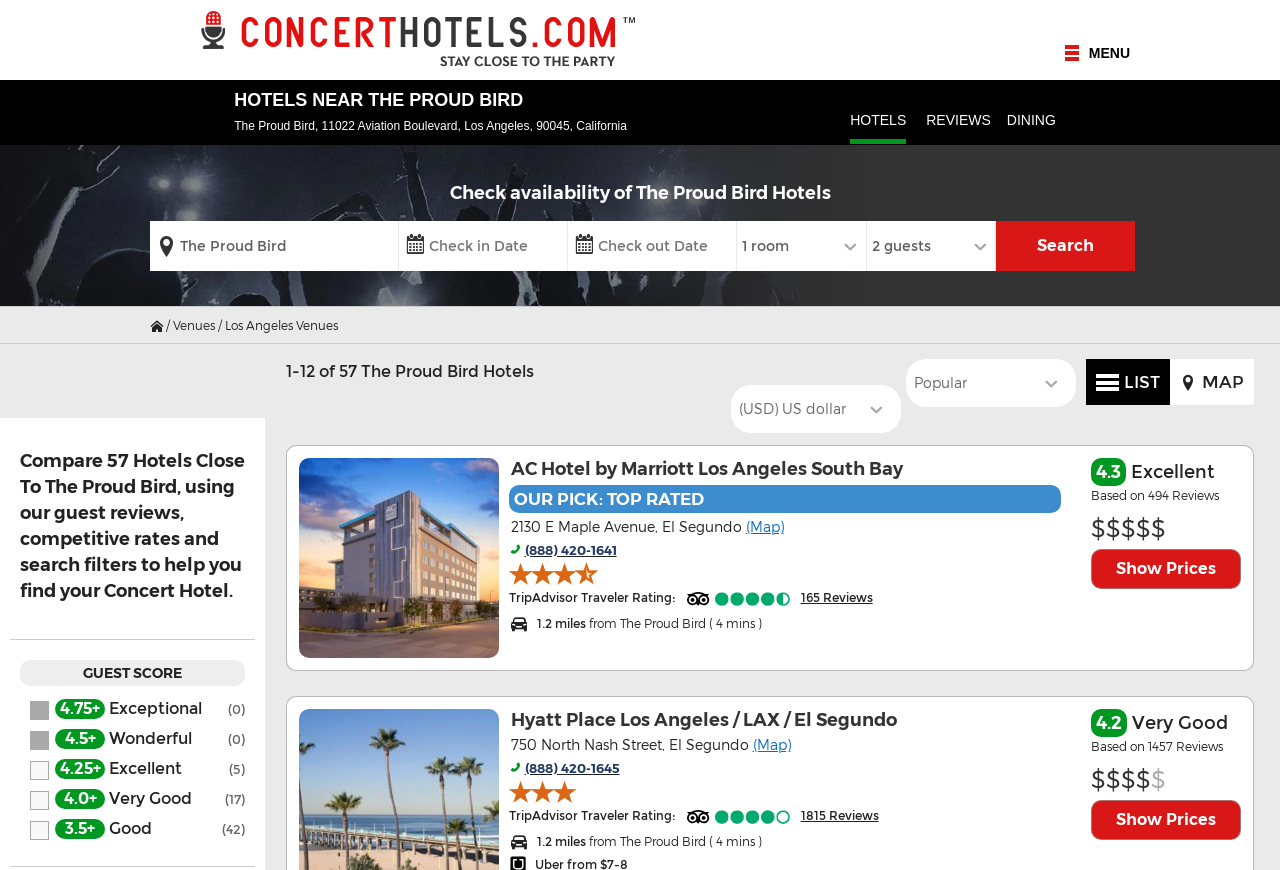Predict the bounding box coordinates of the UI element that matches this description: "Los Angeles Venues". The coordinates should be in the format [left, top, right, bottom] with each value between 0 and 1.

[0.176, 0.365, 0.264, 0.381]